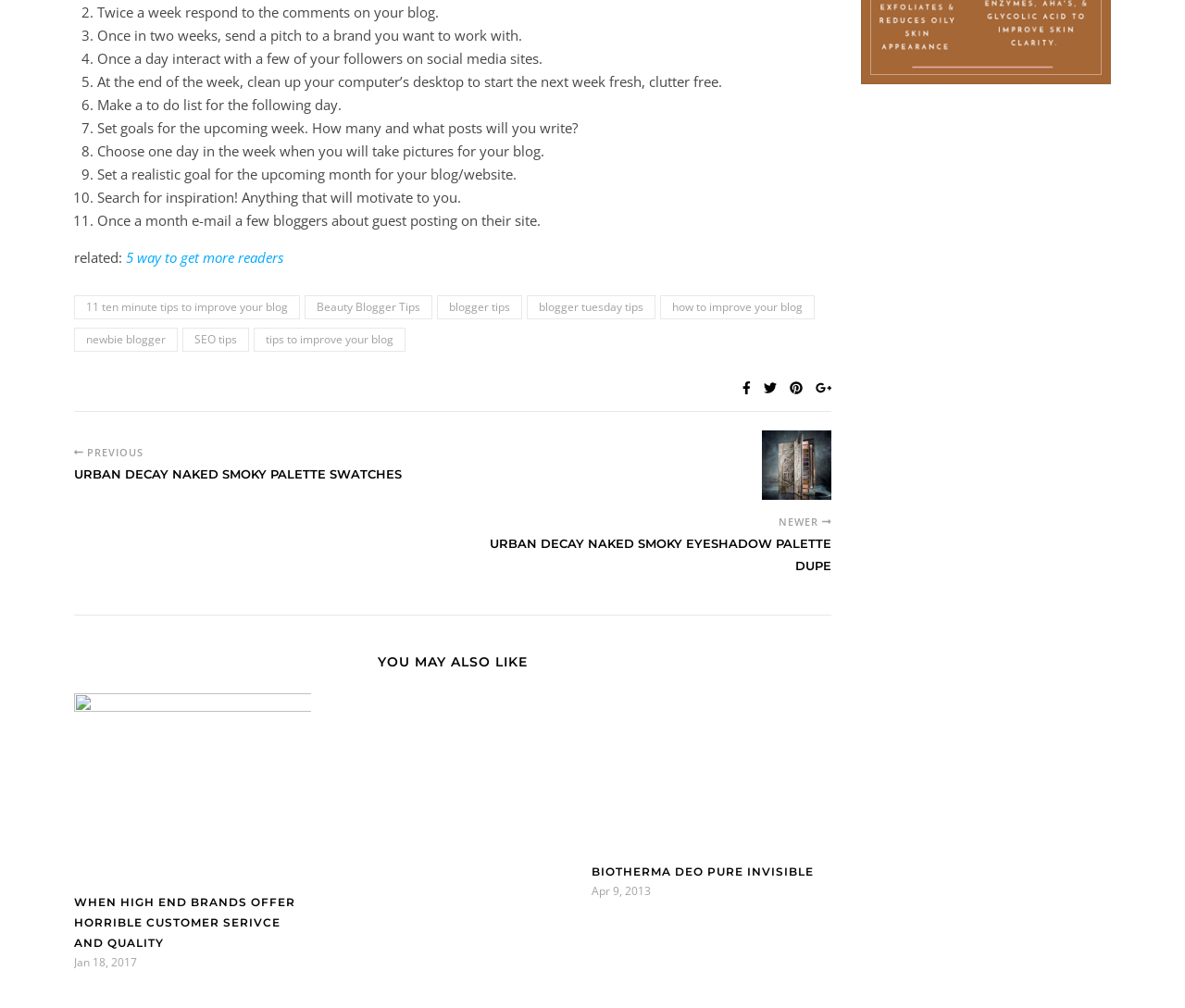Kindly determine the bounding box coordinates for the area that needs to be clicked to execute this instruction: "Read 'URBAN DECAY NAKED SMOKY PALETTE SWATCHES'".

[0.062, 0.46, 0.339, 0.499]